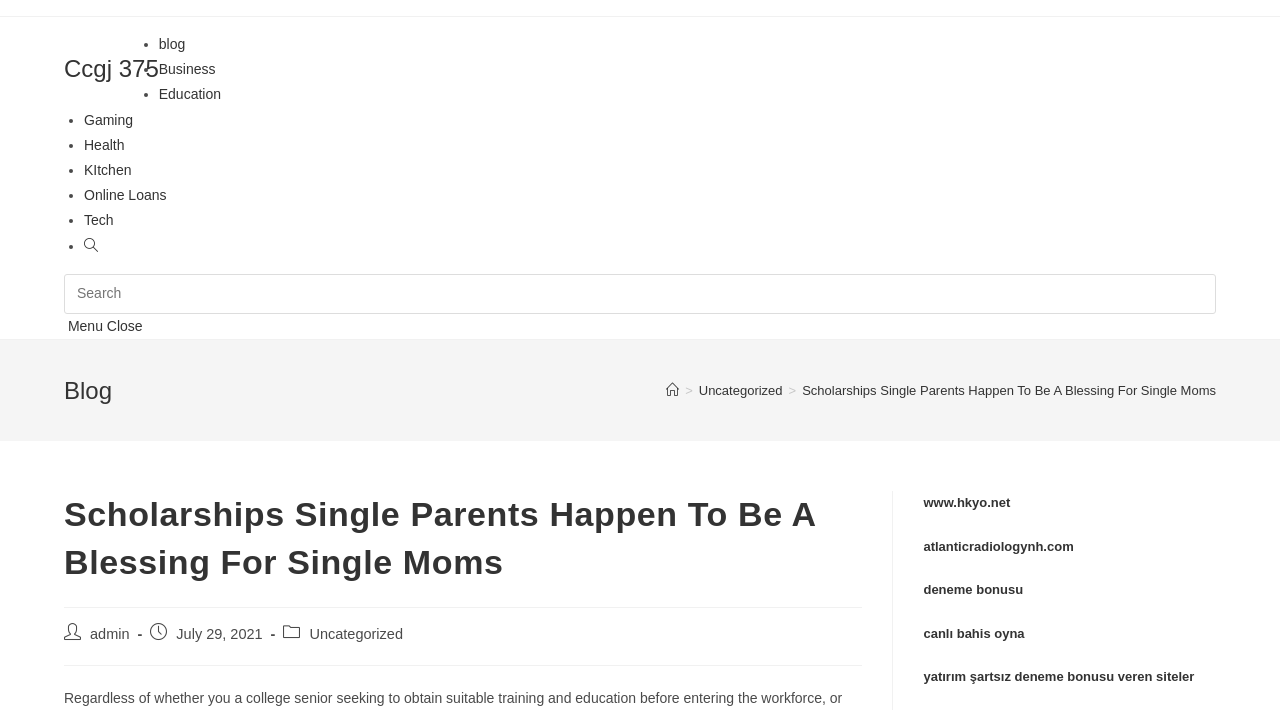Please identify the bounding box coordinates of the element on the webpage that should be clicked to follow this instruction: "Toggle website search". The bounding box coordinates should be given as four float numbers between 0 and 1, formatted as [left, top, right, bottom].

[0.066, 0.335, 0.077, 0.357]